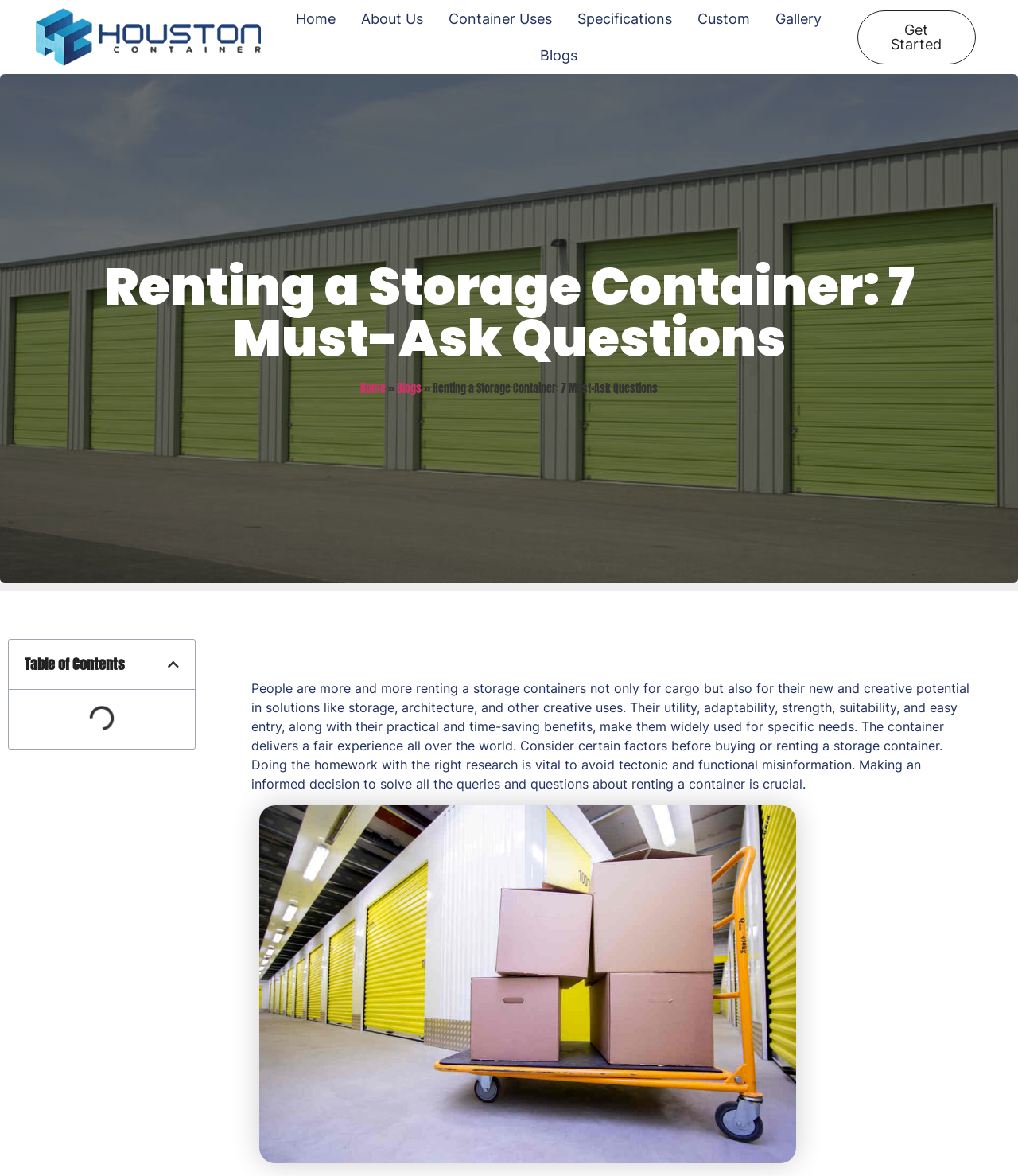Provide the bounding box coordinates for the UI element that is described as: "Get Started".

[0.842, 0.009, 0.959, 0.055]